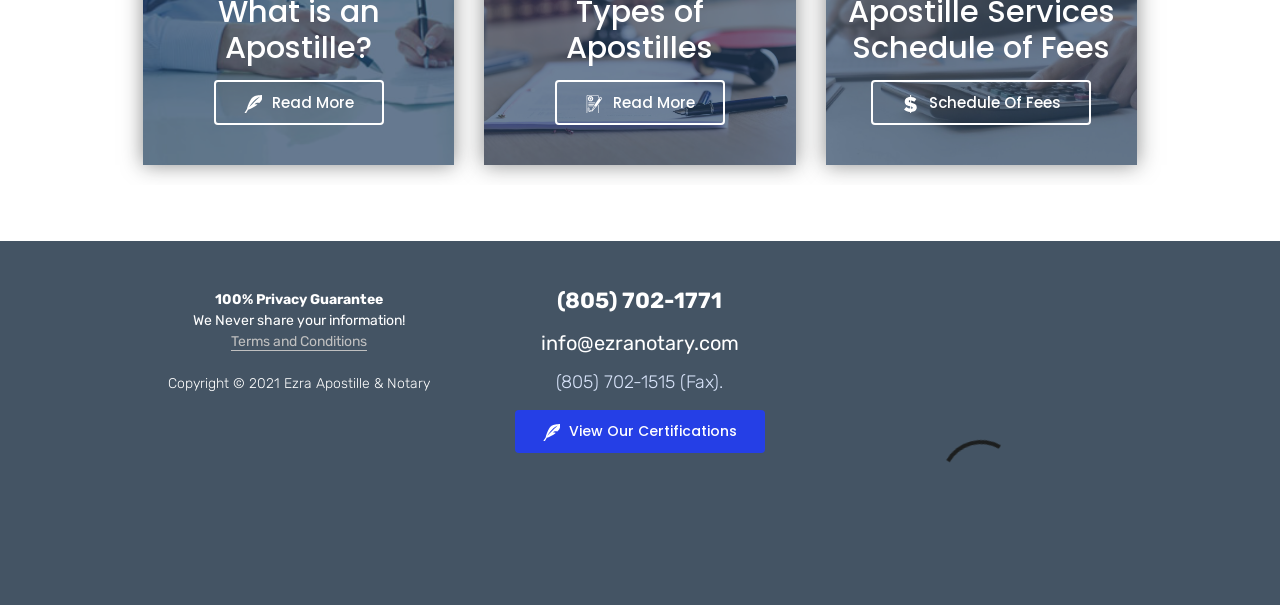What can be viewed on the webpage?
Using the image, give a concise answer in the form of a single word or short phrase.

Certifications